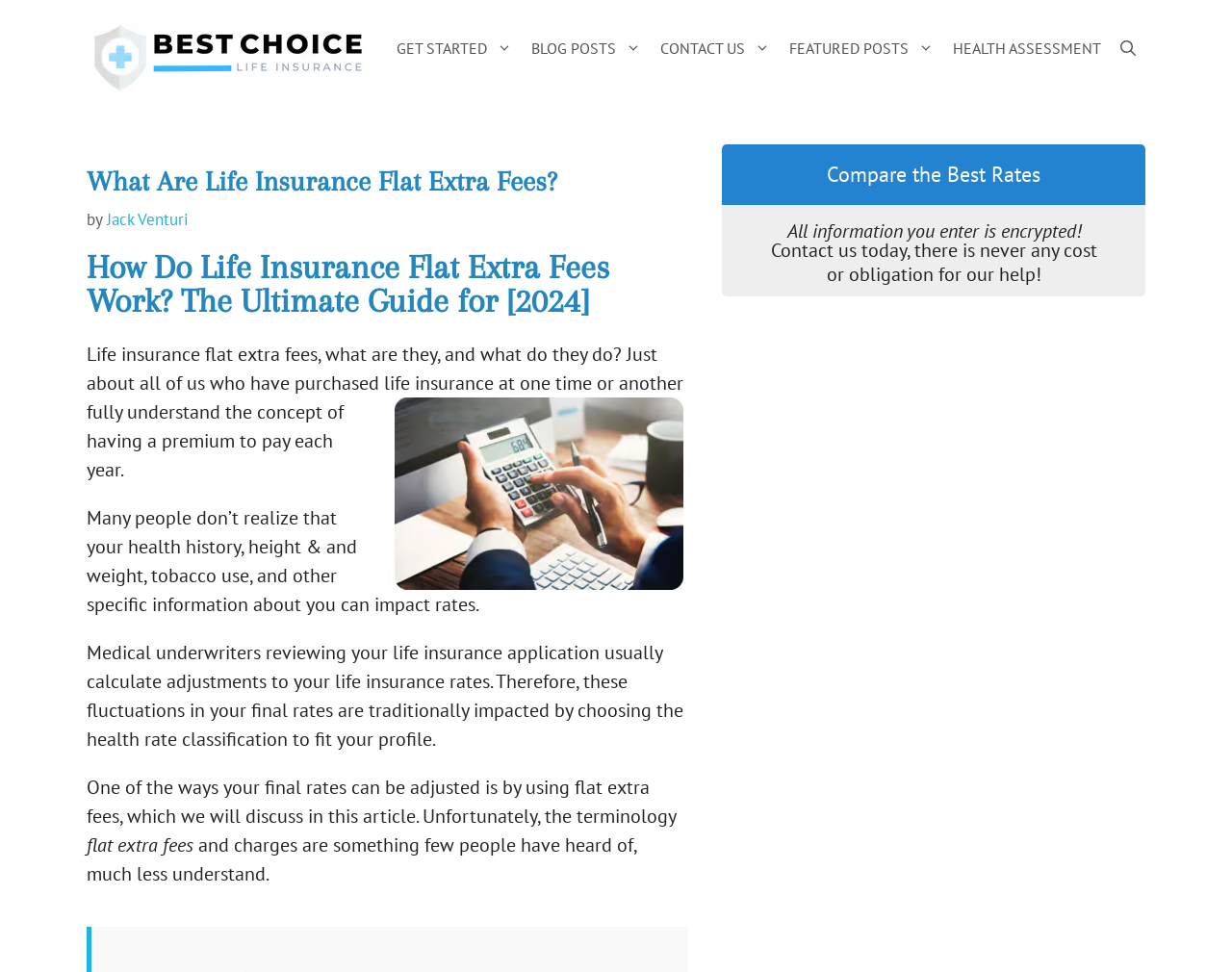From the screenshot, find the bounding box of the UI element matching this description: "Blog Posts". Supply the bounding box coordinates in the form [left, top, right, bottom], each a float between 0 and 1.

[0.423, 0.02, 0.528, 0.079]